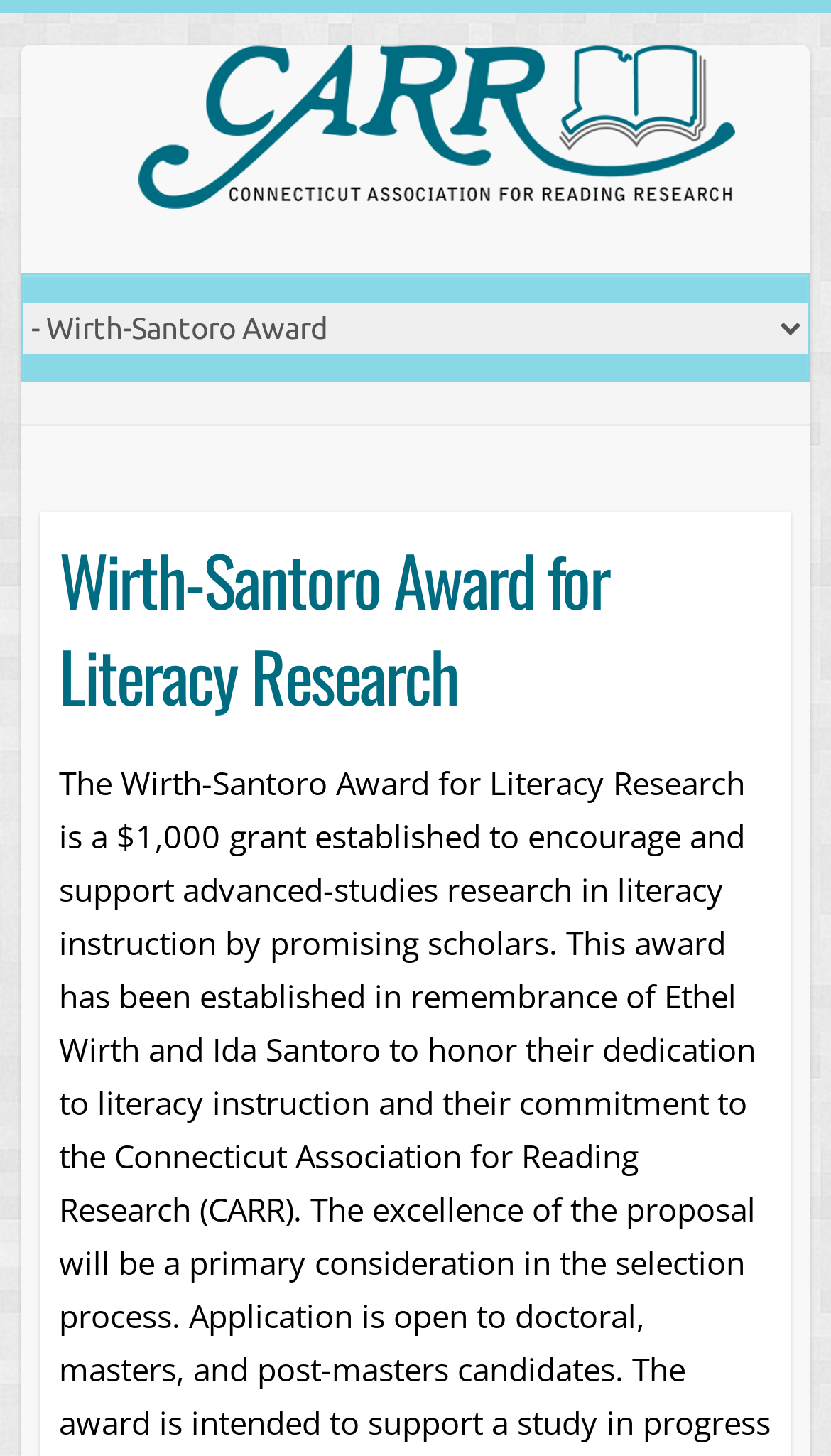Is the combobox expanded?
Examine the screenshot and reply with a single word or phrase.

No